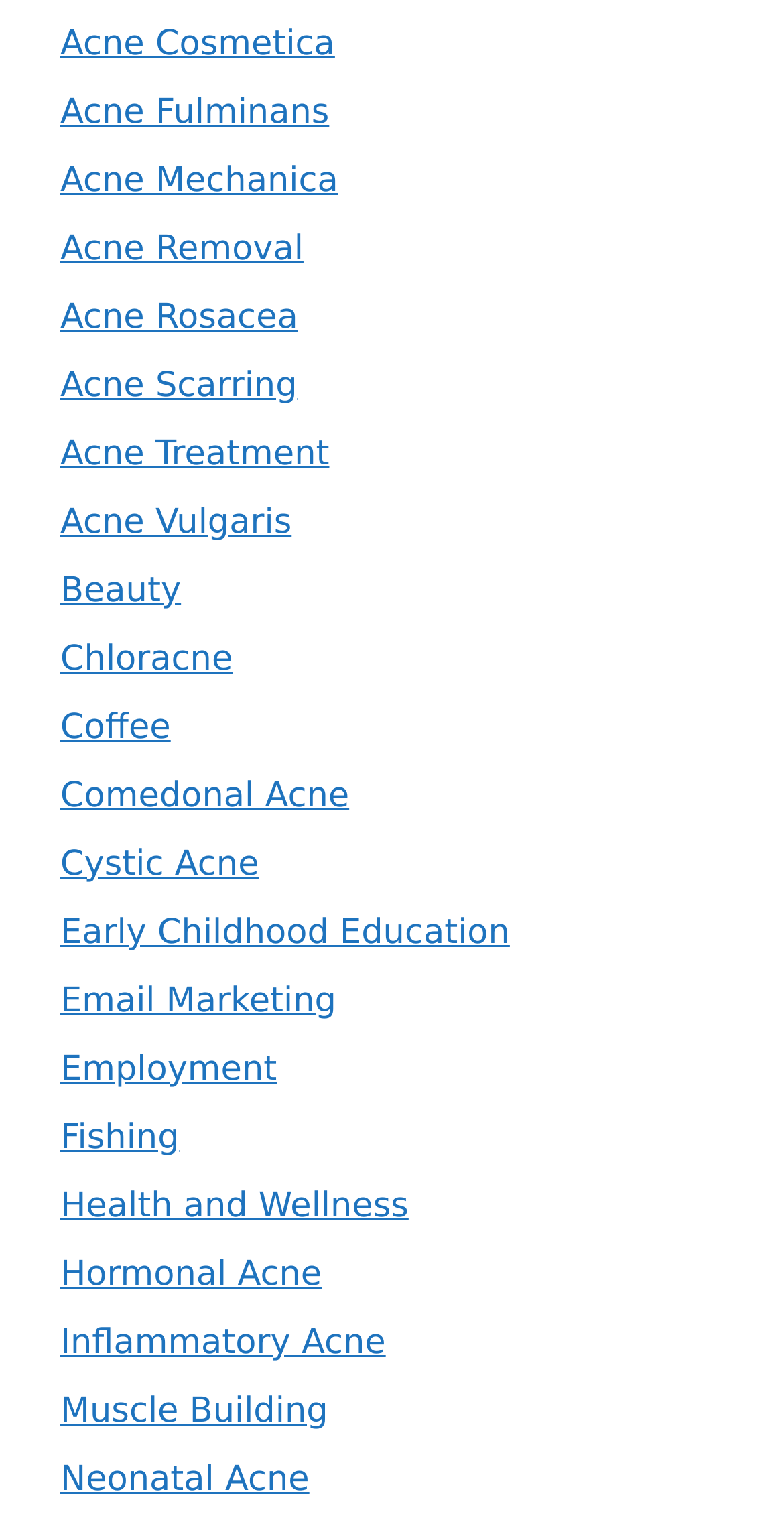Use one word or a short phrase to answer the question provided: 
What is the first acne-related link?

Acne Cosmetica